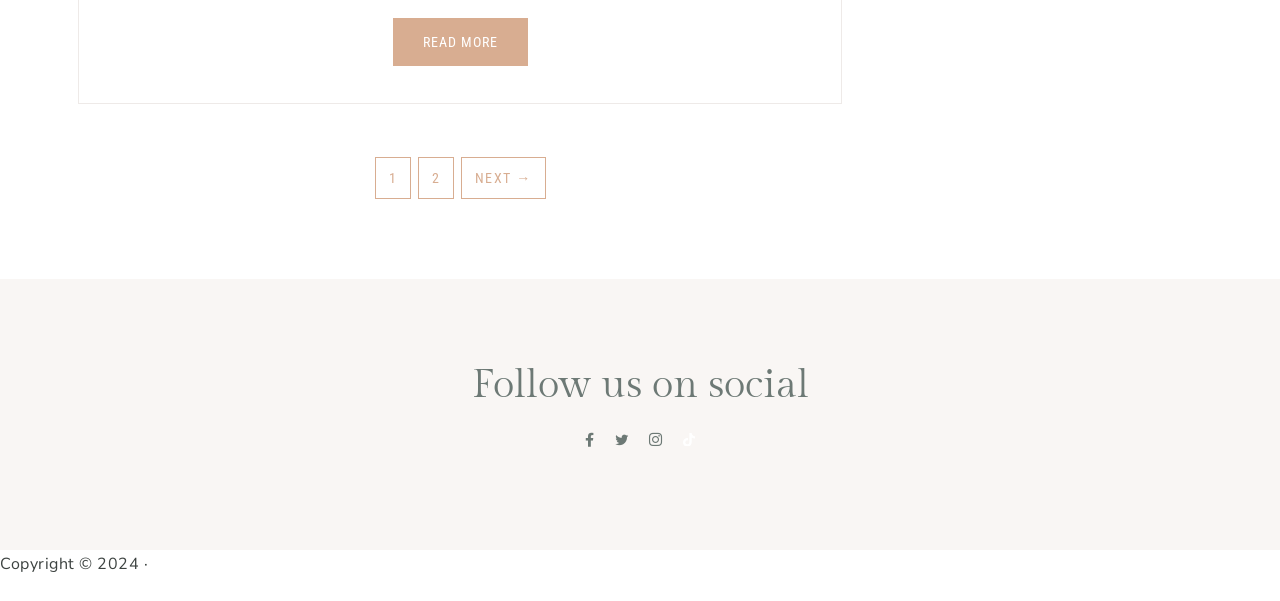Pinpoint the bounding box coordinates for the area that should be clicked to perform the following instruction: "Follow us on Facebook".

[0.451, 0.715, 0.471, 0.751]